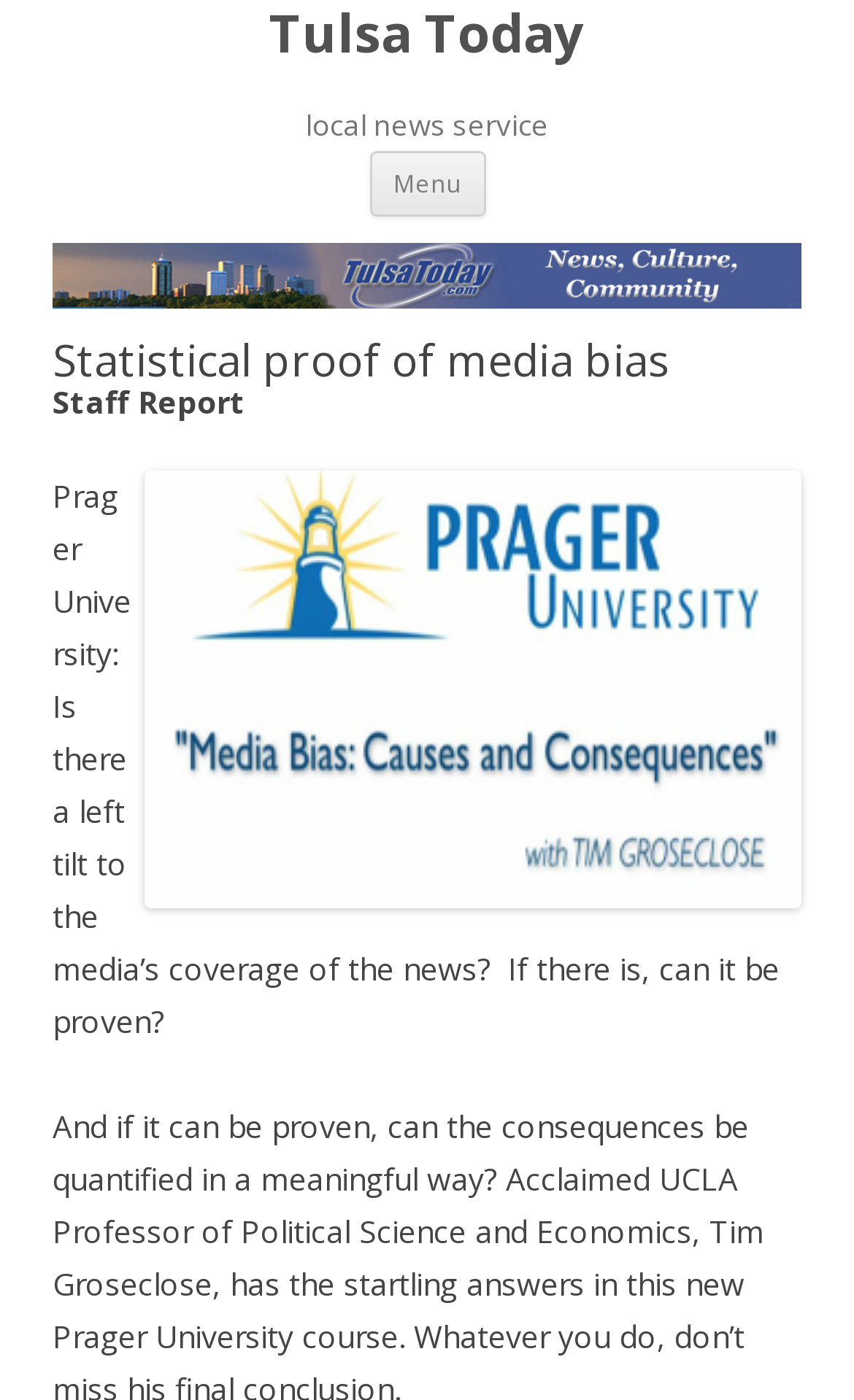What is the purpose of the 'Skip to content' link?
Kindly offer a comprehensive and detailed response to the question.

The 'Skip to content' link is usually used to allow users to bypass the navigation menu and go directly to the main content of the page. In this case, it is likely used for accessibility purposes to help users with disabilities navigate the page more easily.